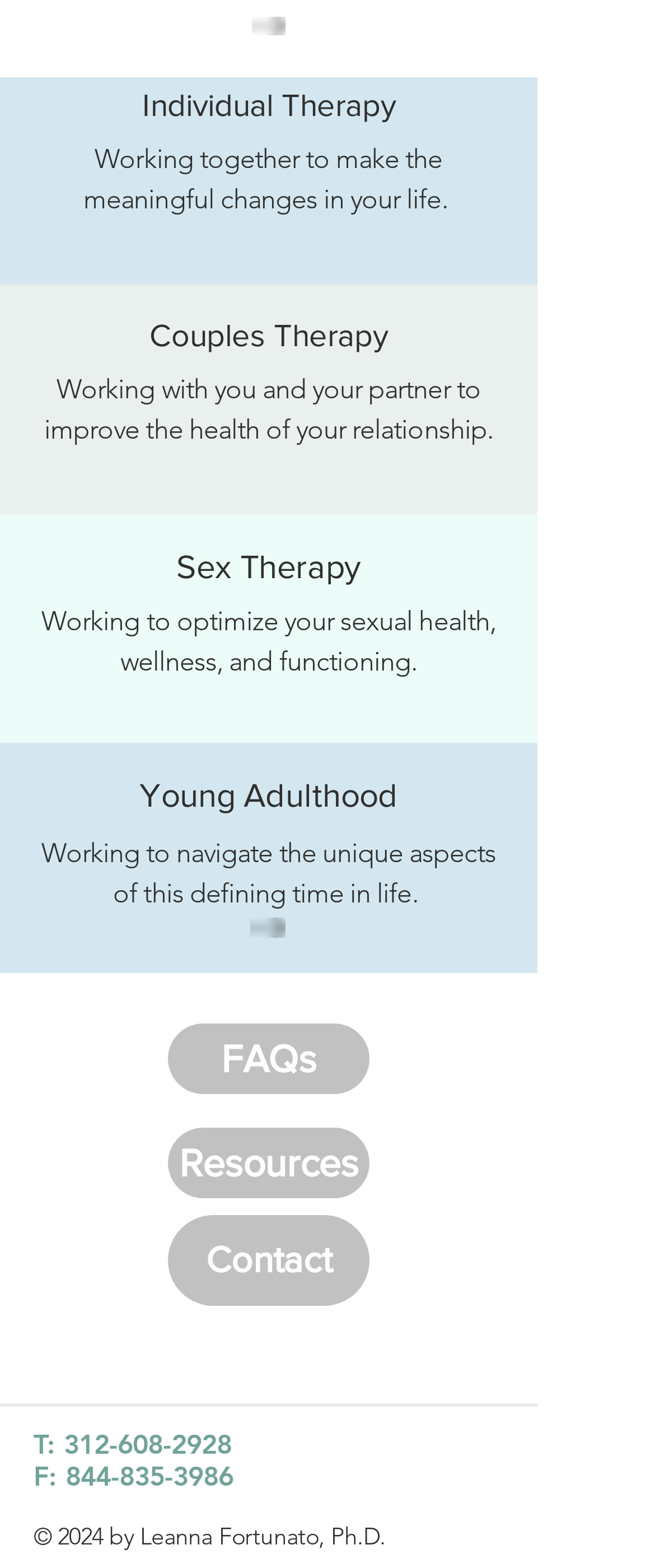Please analyze the image and provide a thorough answer to the question:
Who is the copyright holder?

At the very bottom of the webpage, I can see a copyright notice that states '© 2024 by Leanna Fortunato, Ph.D.'. This indicates that Leanna Fortunato, Ph.D. is the copyright holder of the webpage.